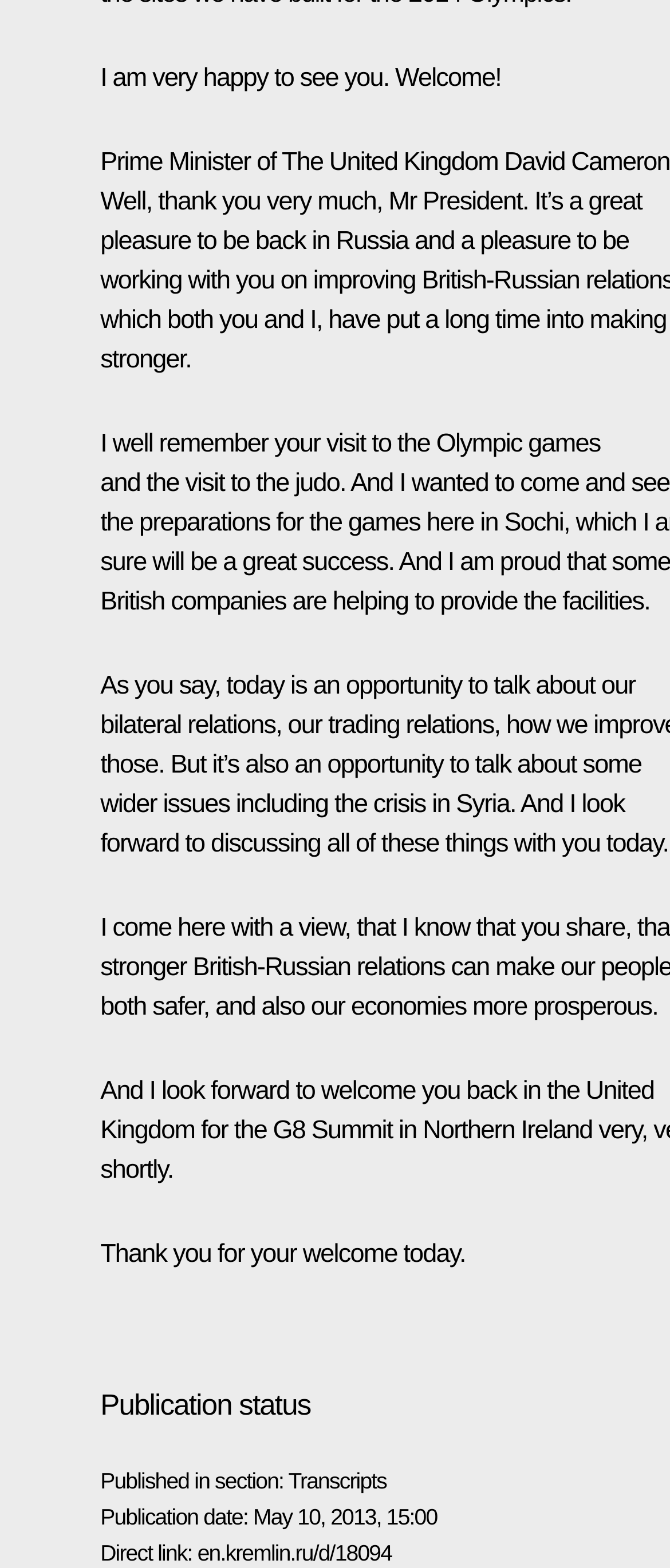Use a single word or phrase to answer the question:
What is the direct link to the transcript?

en.kremlin.ru/d/18094